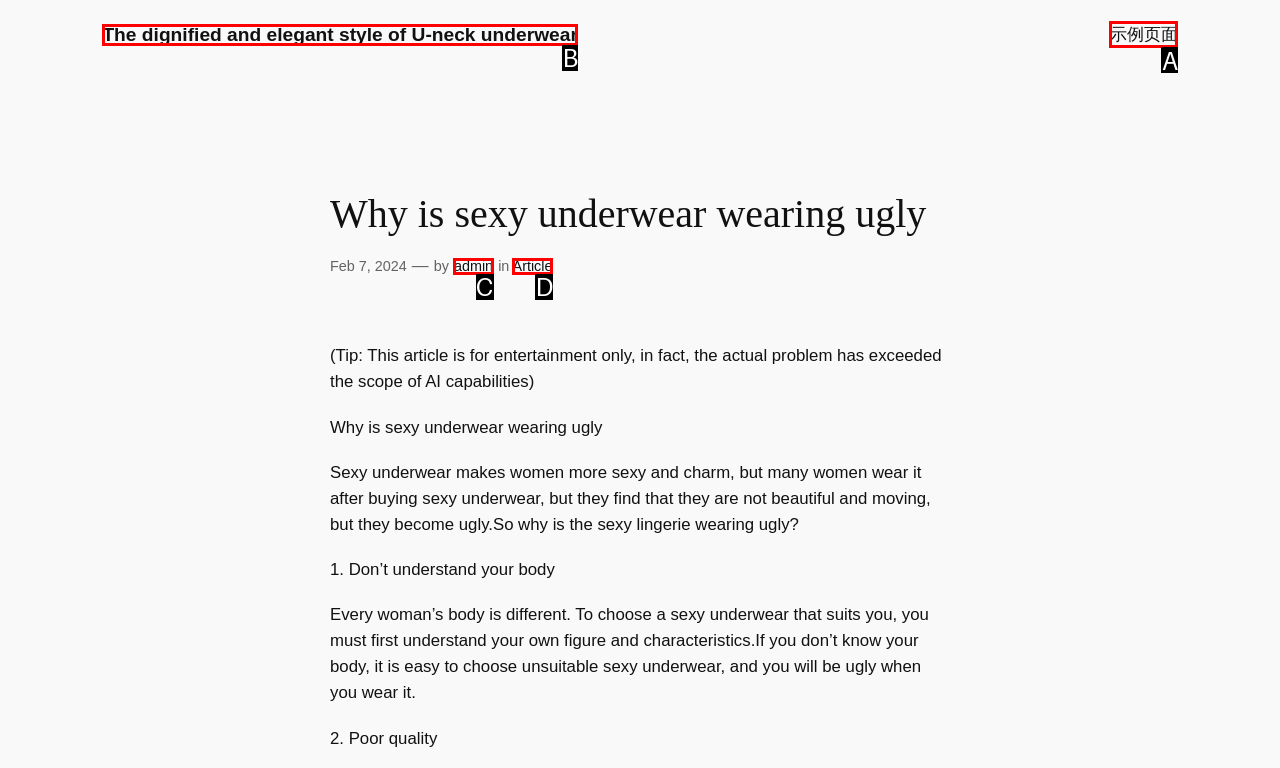Identify the UI element that best fits the description: Article
Respond with the letter representing the correct option.

D